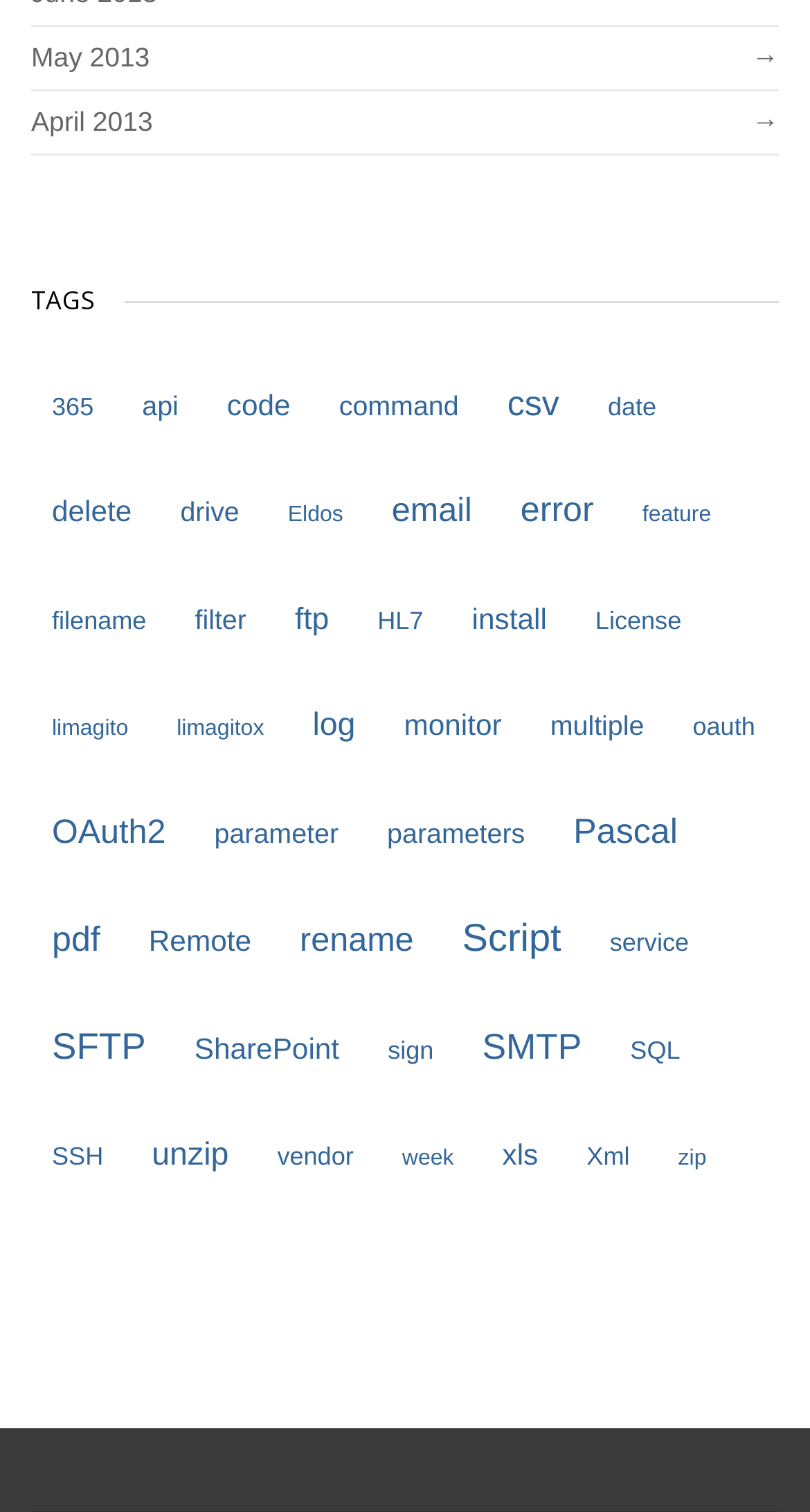What is the tag with the most items?
Can you provide an in-depth and detailed response to the question?

I looked at the number of items in parentheses for each tag and found that 'Script' has the most items, with 14 items.